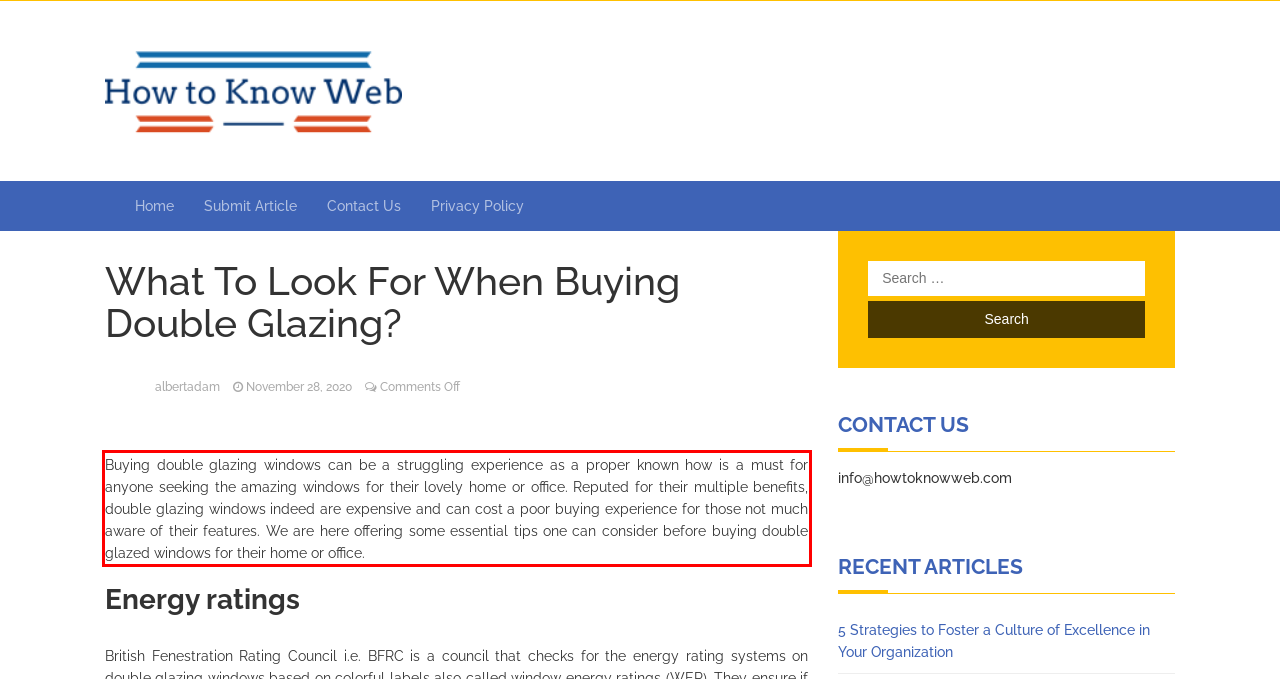Examine the webpage screenshot and use OCR to recognize and output the text within the red bounding box.

Buying double glazing windows can be a struggling experience as a proper known how is a must for anyone seeking the amazing windows for their lovely home or office. Reputed for their multiple benefits, double glazing windows indeed are expensive and can cost a poor buying experience for those not much aware of their features. We are here offering some essential tips one can consider before buying double glazed windows for their home or office.